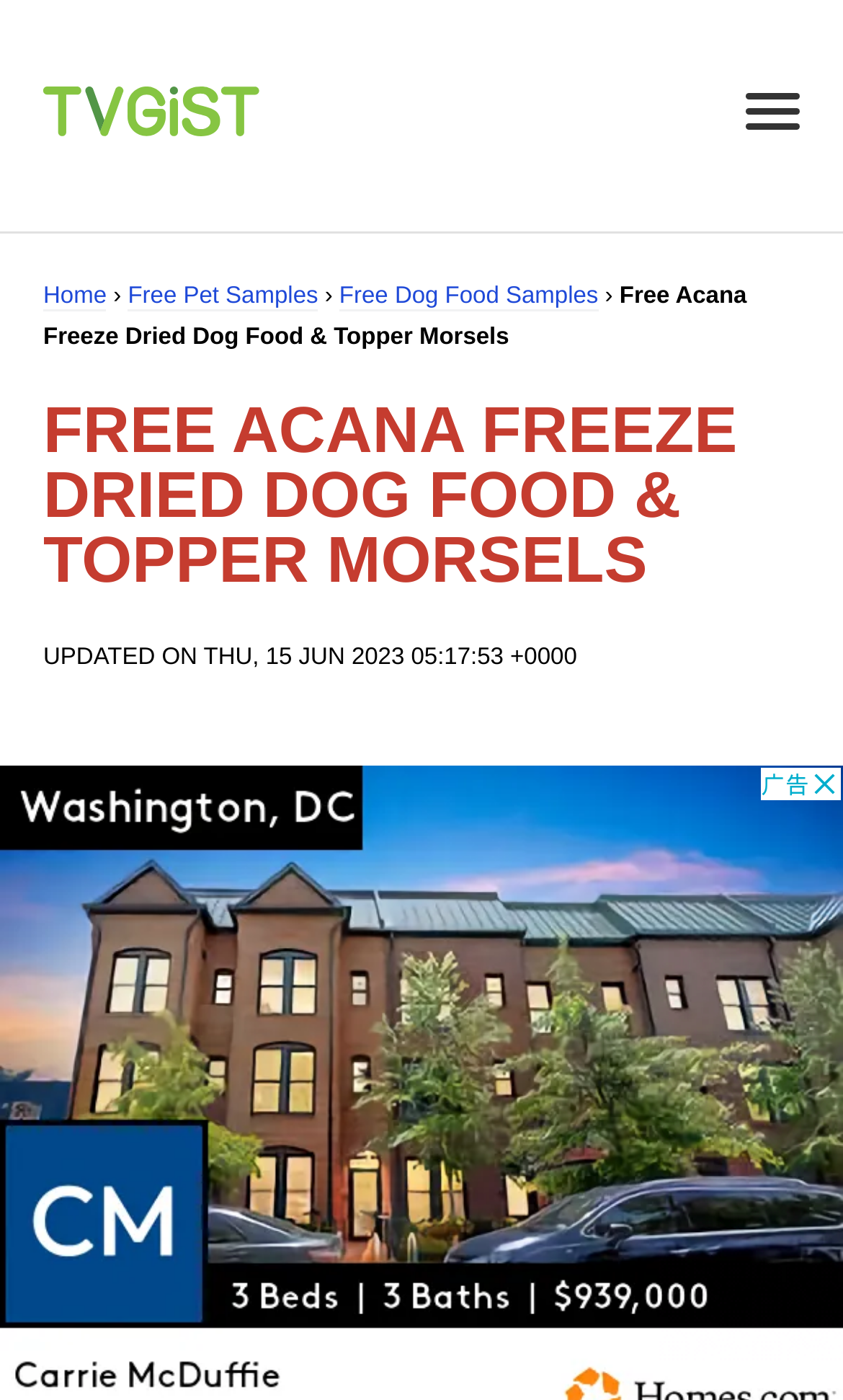When was the webpage updated?
Please answer the question with as much detail as possible using the screenshot.

The webpage provides a timestamp 'UPDATED ON June 15, 2023, 5:17 a.m.' which indicates when the webpage was last updated.